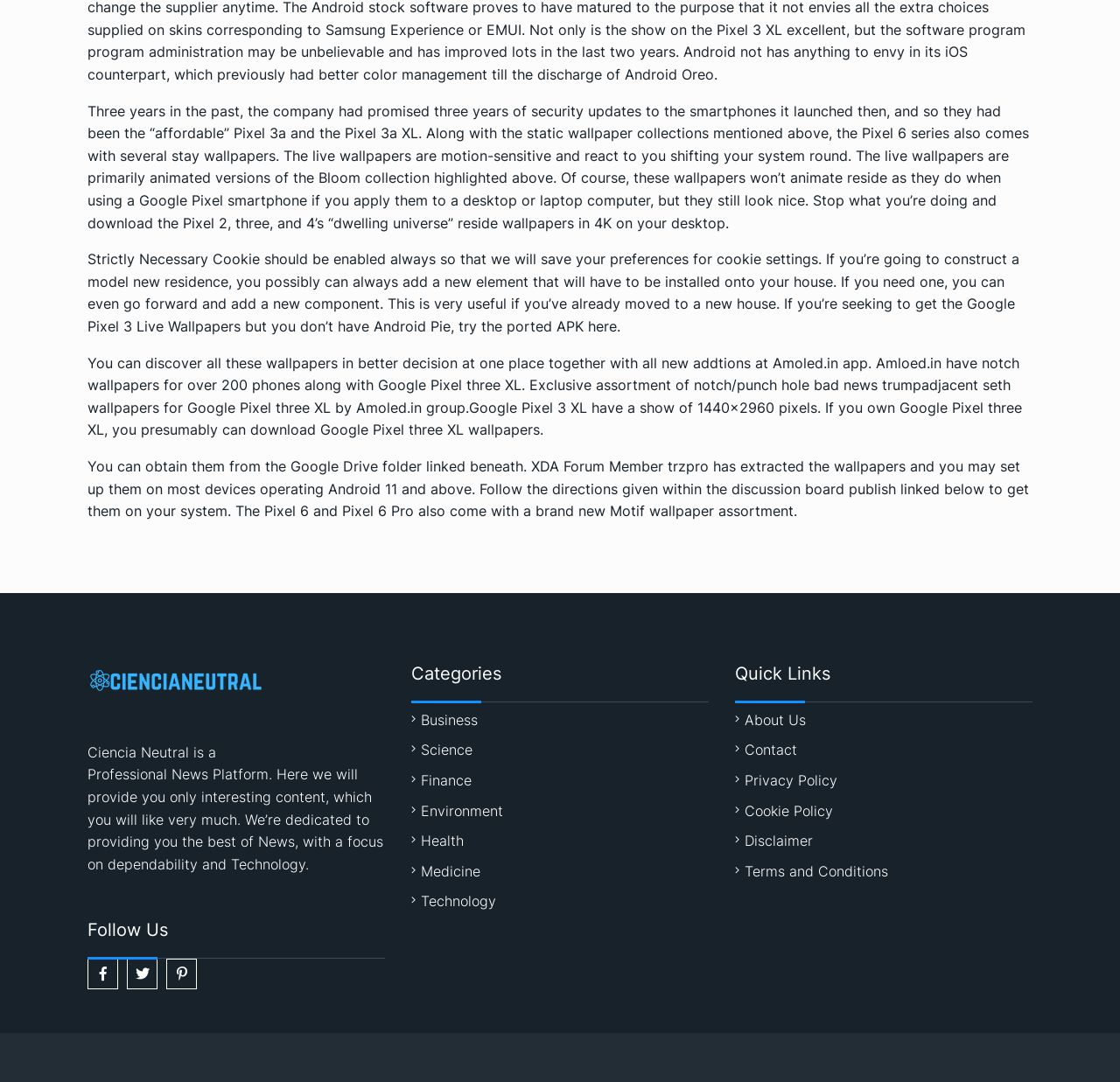Provide a brief response to the question below using a single word or phrase: 
Where can I find the live wallpapers?

Google Drive folder